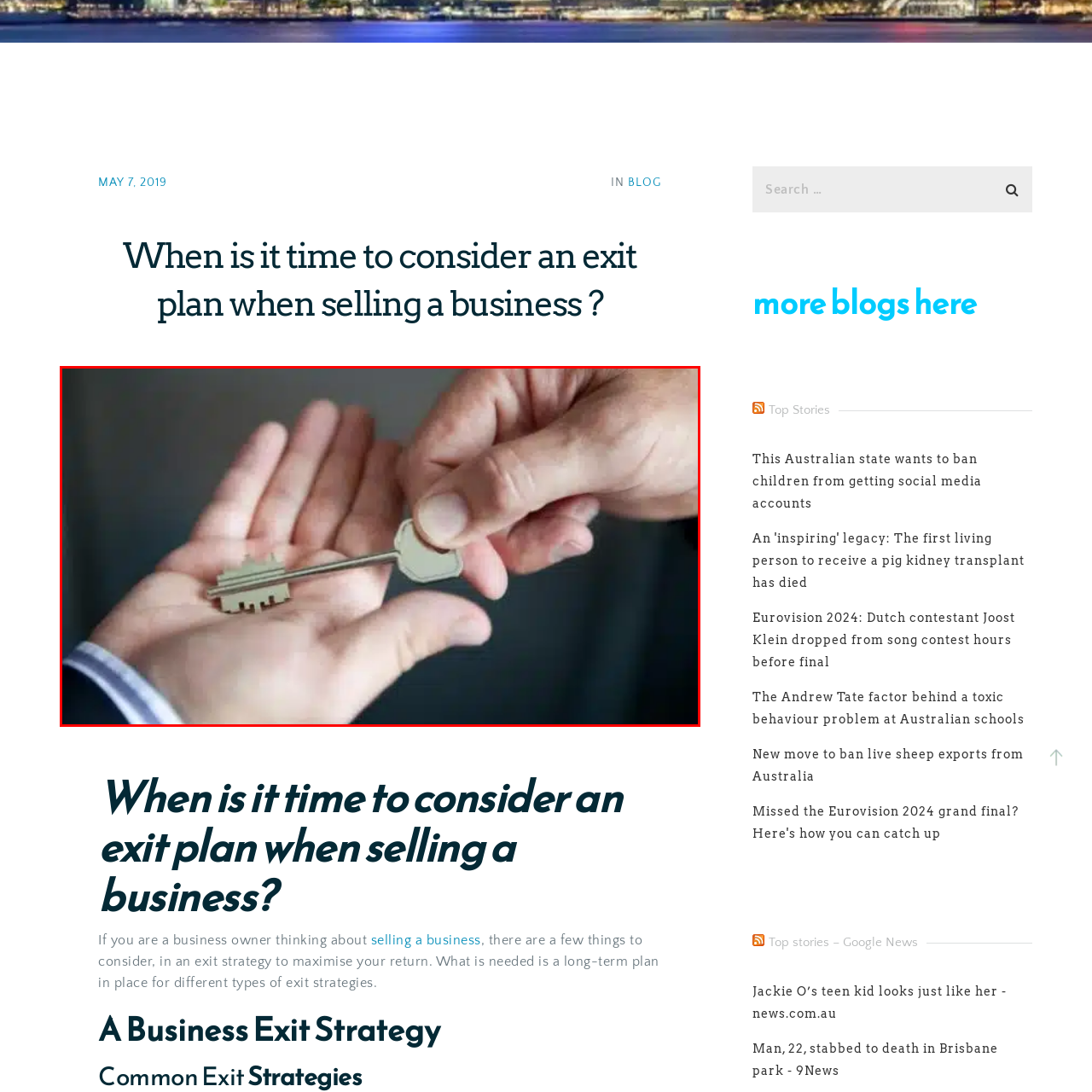Describe meticulously the scene encapsulated by the red boundary in the image.

In a symbolic moment often associated with significant transitions, two hands are engaged in the act of passing a key. The person on the right, using a steady grip, offers a large key, possibly signifying the transfer of ownership, opportunity, or responsibility. The recipient, palm-up, is poised to accept this important object, which often represents access or the unlocking of new possibilities. This image captures the essence of change, reflecting themes of decision-making and the importance of preparation in business exit strategies, as articulated in the accompanying blog titled "When is it time to consider an exit plan when selling a business?" The visual connection underscores the need for a thoughtful approach to significant business transitions.